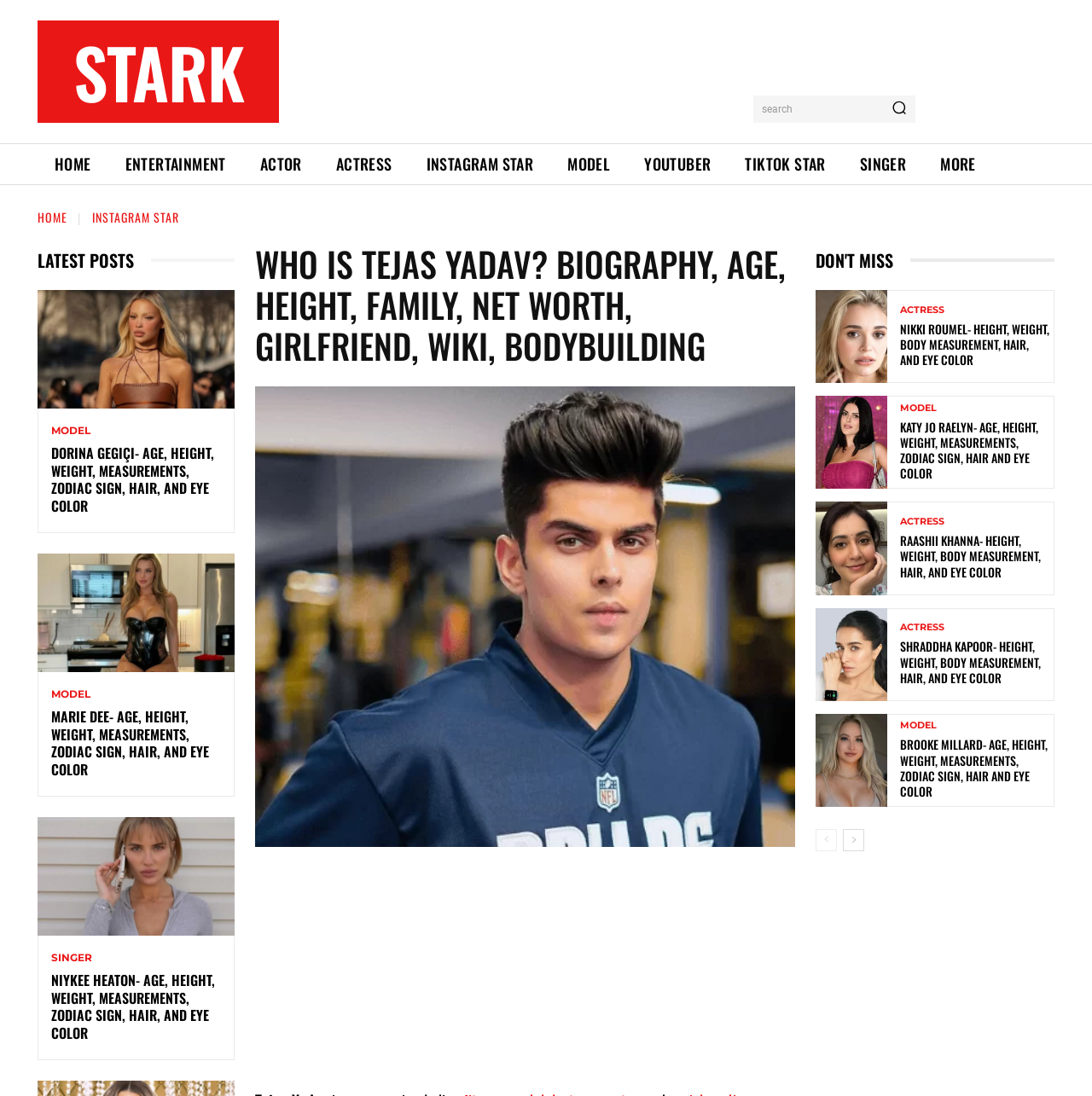Articulate a complete and detailed caption of the webpage elements.

This webpage is about Tejas Yadav's biography, featuring his age, height, family, net worth, girlfriend, wiki, bodybuilding, and TikTok information. At the top, there is a navigation bar with links to "STARK", "HOME", "ENTERTAINMENT", "ACTOR", "ACTRESS", "INSTAGRAM STAR", "MODEL", "YOUTUBER", "TIKTOK STAR", and "SINGER". Below the navigation bar, there is a search bar with a search button and a magnifying glass icon.

The main content of the webpage is divided into two sections. The left section has a heading "LATEST POSTS" and lists several articles about celebrities, including Dorina Gegiçi, Marie Dee, Niykee Heaton, Nikki Roumel, Katy Jo Raelyn, Raashii Khanna, Shraddha Kapoor, and Brooke Millard. Each article has a link to the full story and a brief description of the celebrity's age, height, weight, measurements, zodiac sign, hair, and eye color.

The right section has a heading "WHO IS TEJAS YADAV? BIOGRAPHY, AGE, HEIGHT, FAMILY, NET WORTH, GIRLFRIEND, WIKI, BODYBUILDING" and appears to be the main article about Tejas Yadav. Below this heading, there is a large block of text, but the exact content is not specified.

At the bottom of the webpage, there are links to previous and next pages, allowing users to navigate through the articles.